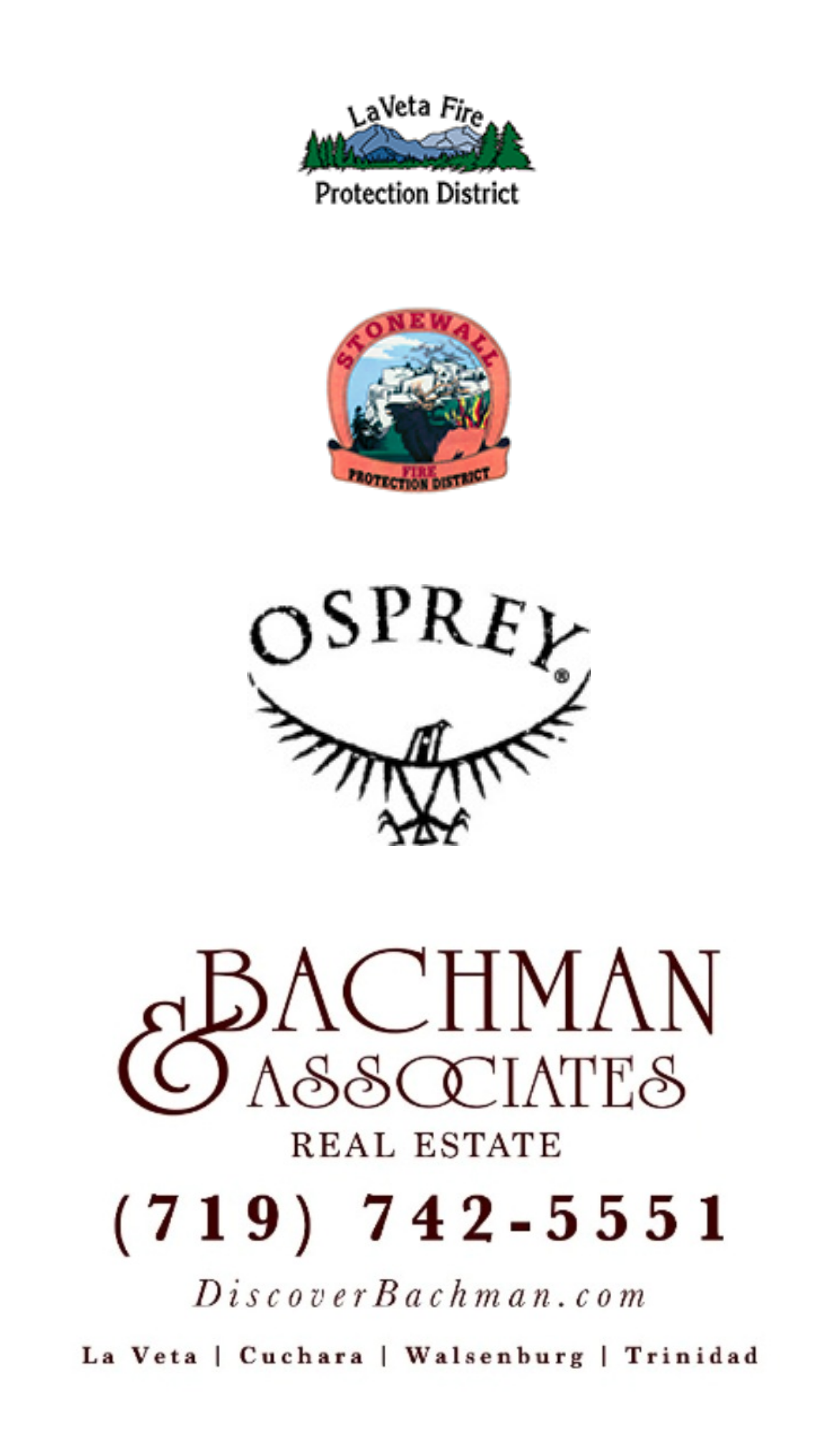What is the topmost fire protection district?
Give a one-word or short-phrase answer derived from the screenshot.

La Veta